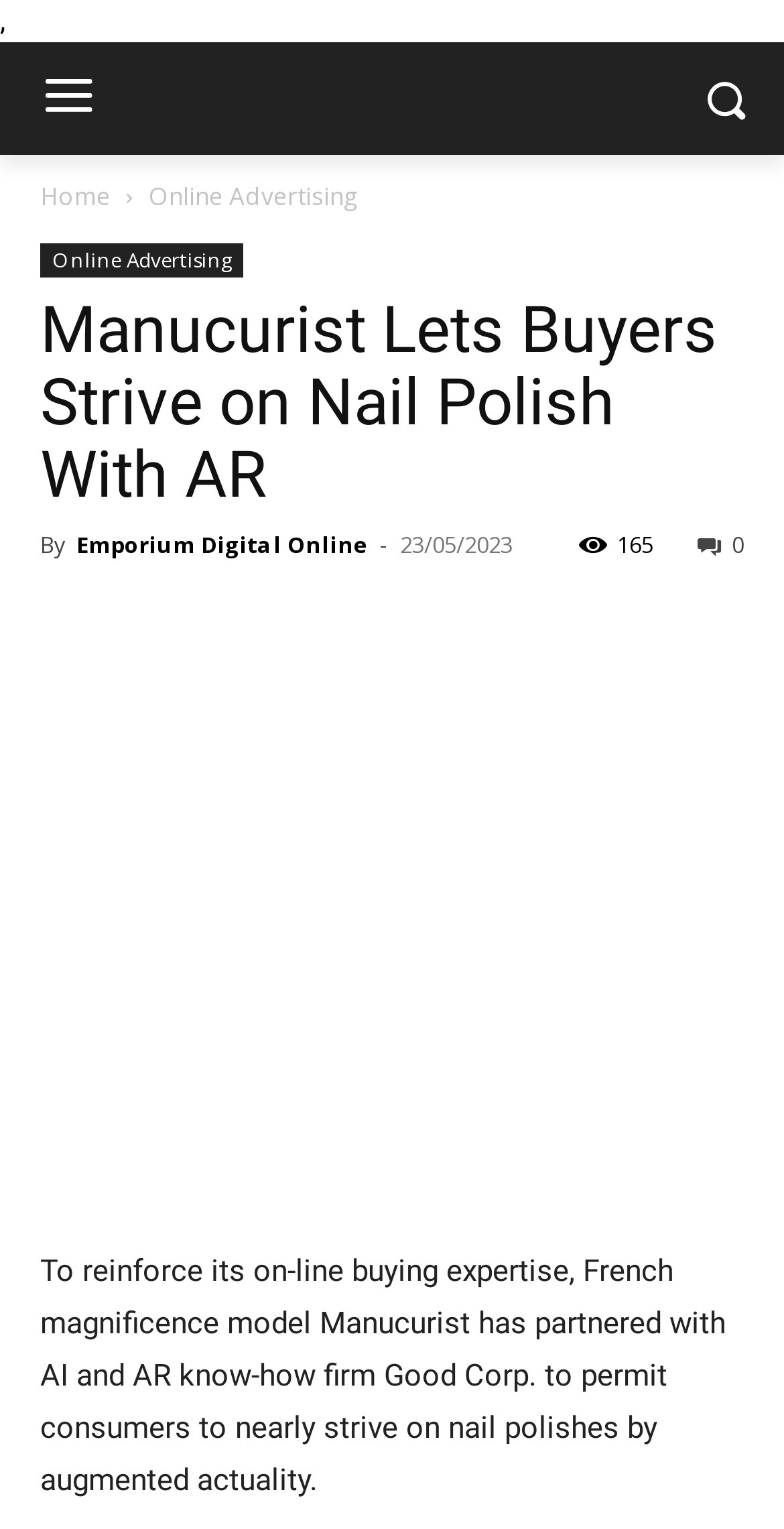Determine the bounding box coordinates for the area that should be clicked to carry out the following instruction: "Check out The Potential of Self-Driving Trucks".

[0.0, 0.003, 0.551, 0.024]